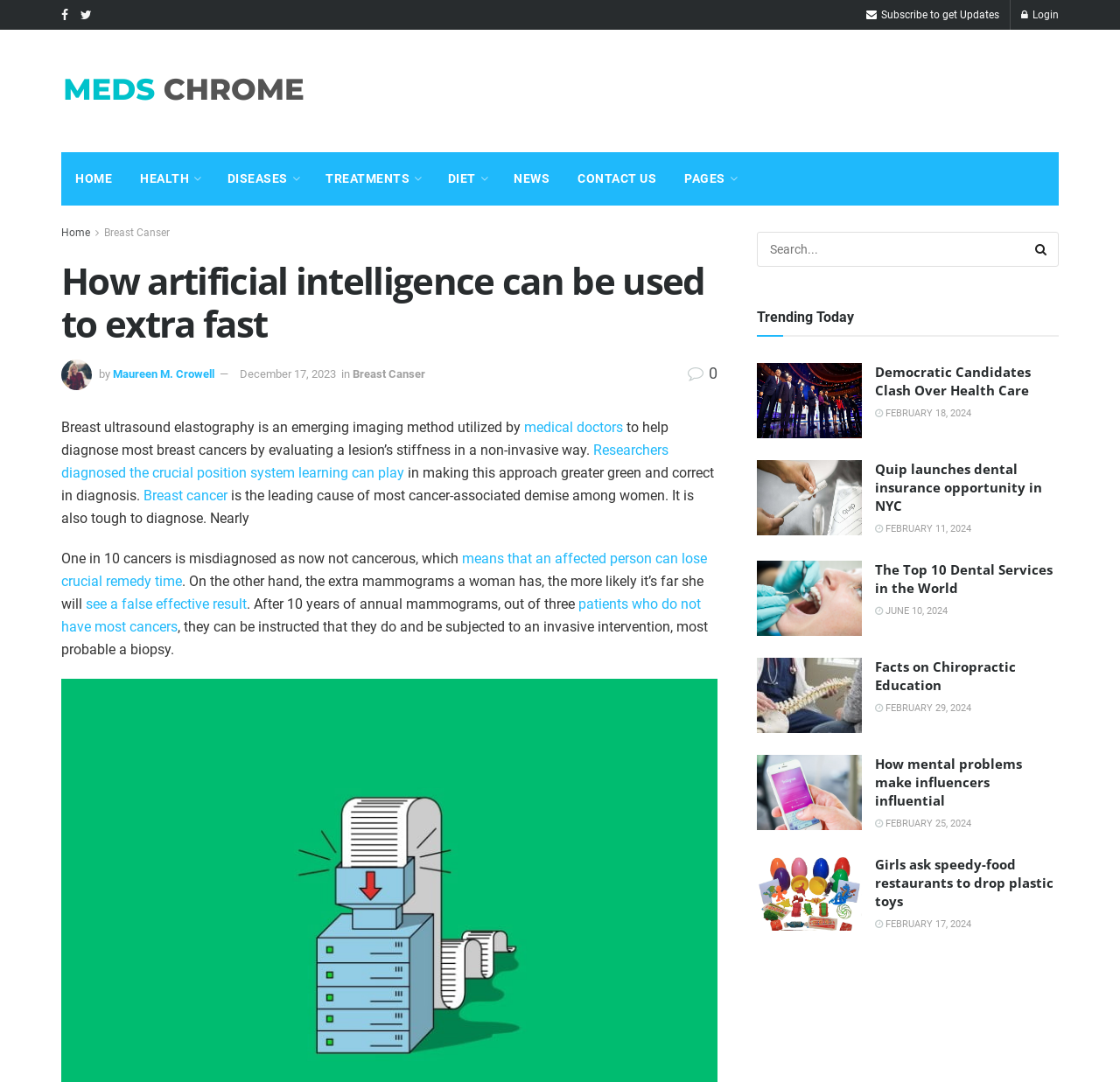Locate the bounding box coordinates of the element that needs to be clicked to carry out the instruction: "Login to the website". The coordinates should be given as four float numbers ranging from 0 to 1, i.e., [left, top, right, bottom].

[0.912, 0.0, 0.945, 0.027]